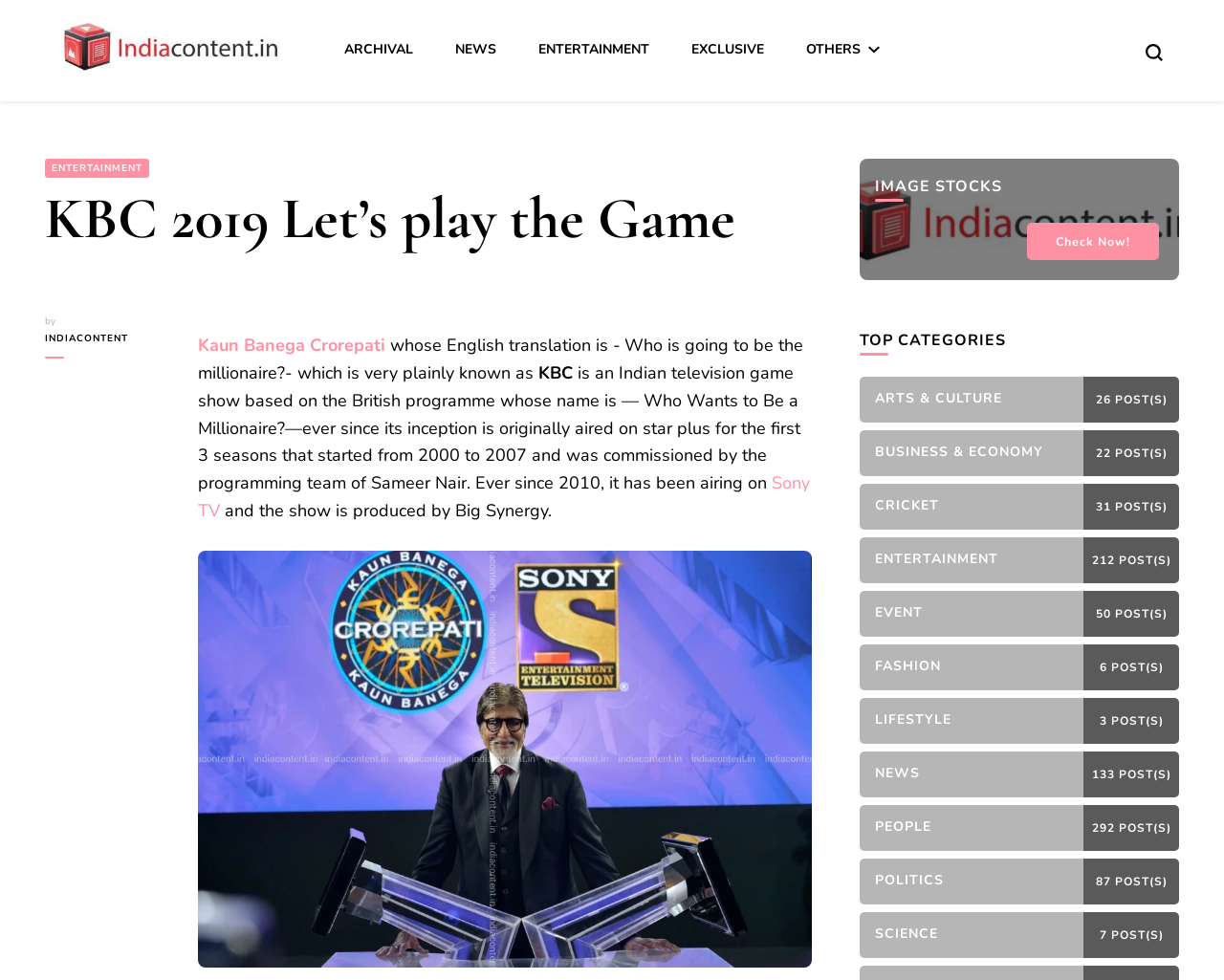Given the element description, predict the bounding box coordinates in the format (top-left x, top-left y, bottom-right x, bottom-right y). Make sure all values are between 0 and 1. Here is the element description: Entertainment212 Post(s)

[0.702, 0.548, 0.963, 0.595]